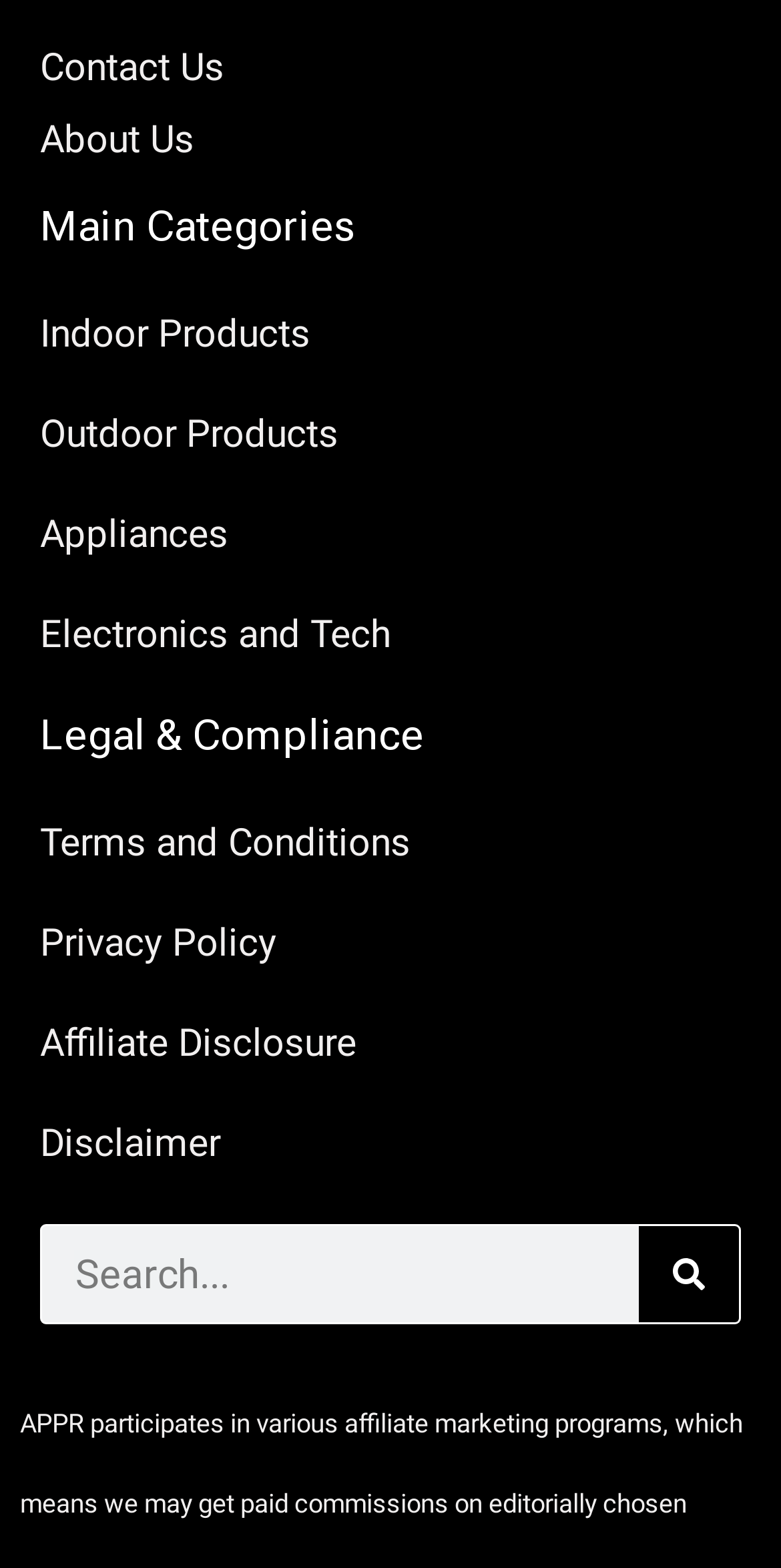Could you specify the bounding box coordinates for the clickable section to complete the following instruction: "View Indoor Products"?

[0.051, 0.188, 0.949, 0.239]